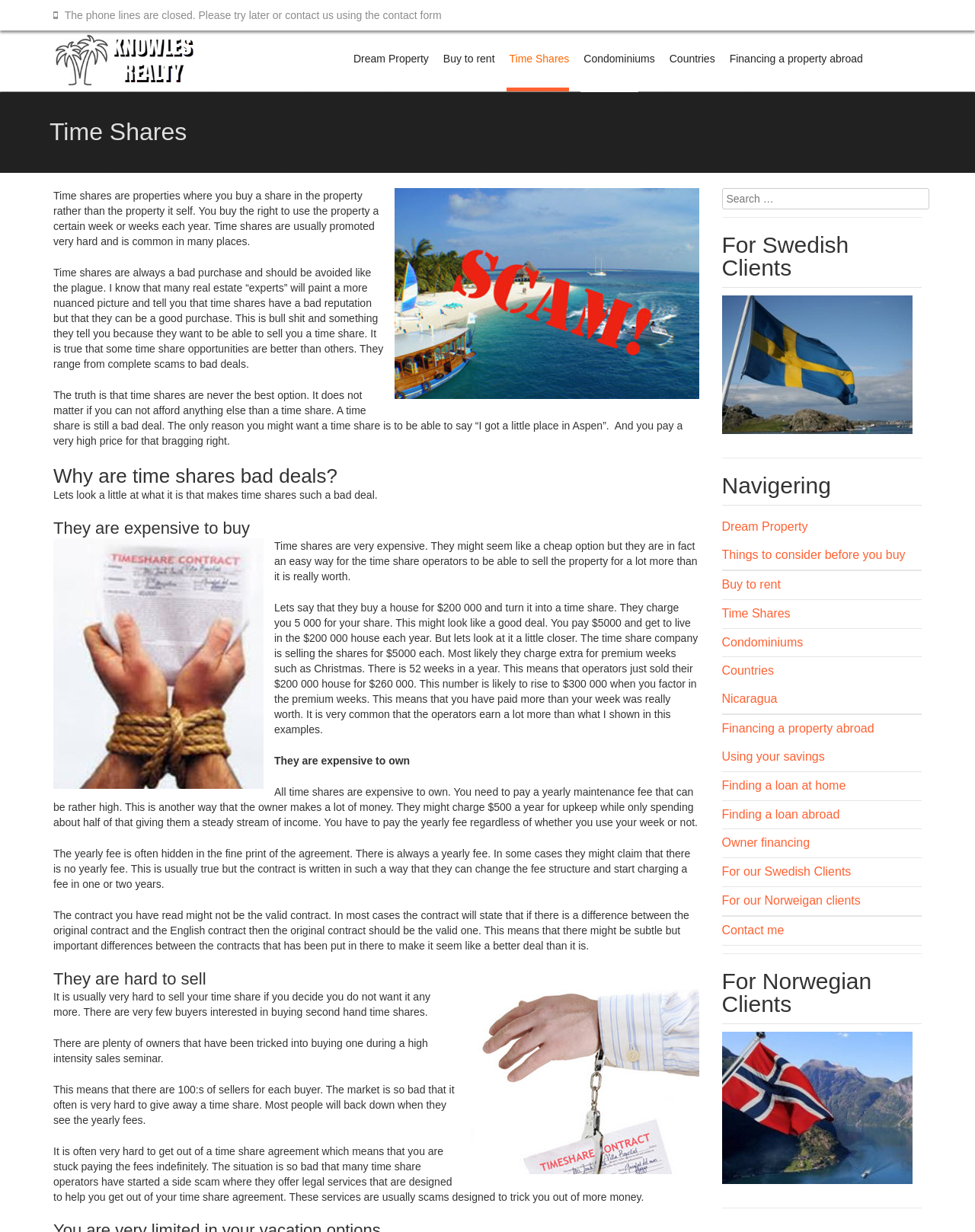Why is it hard to sell a time share?
Ensure your answer is thorough and detailed.

As stated in the text 'There are very few buyers interested in buying second hand time shares.', the reason it is hard to sell a time share is because there are few buyers interested in buying them.